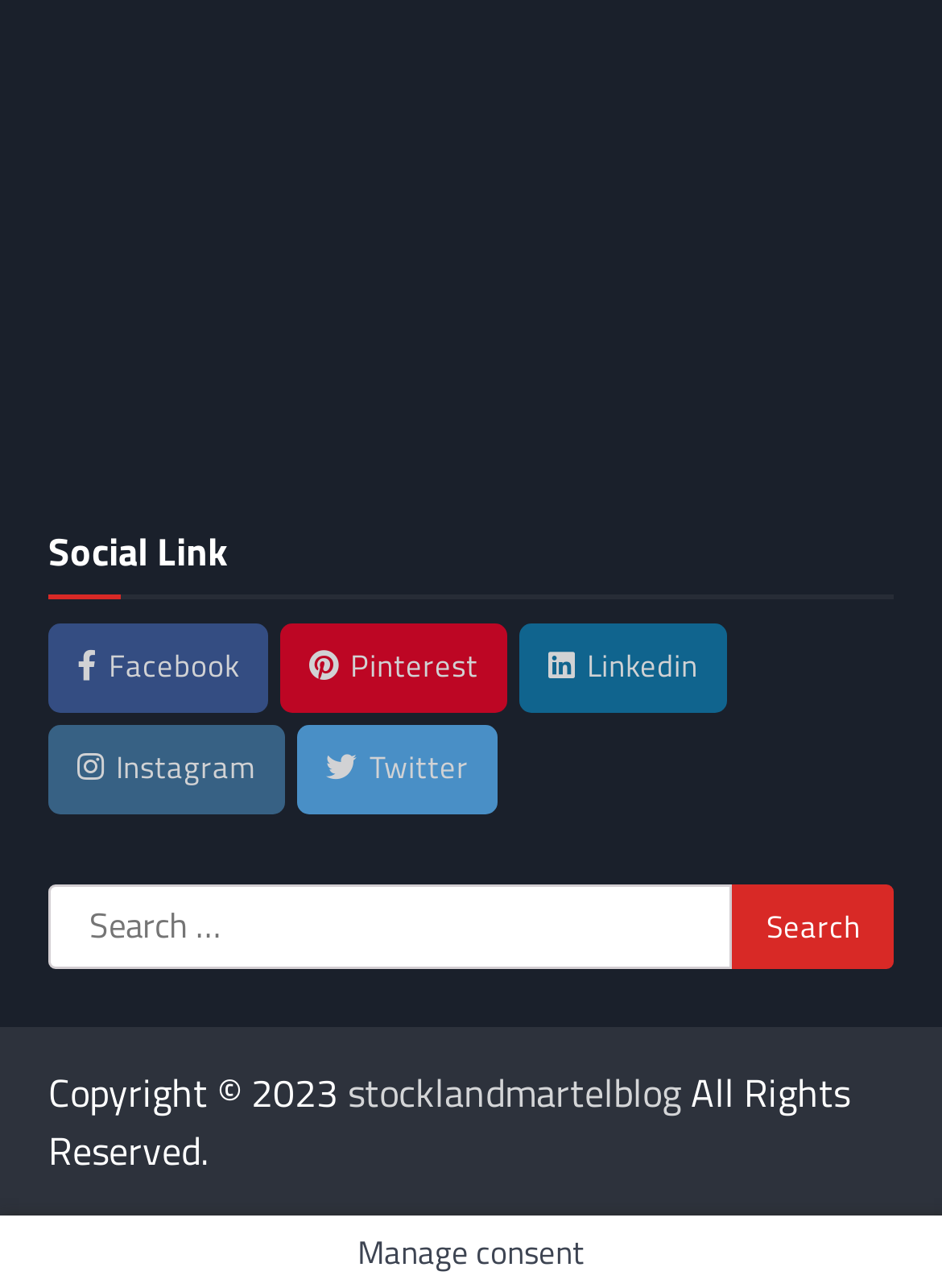Locate the bounding box coordinates of the region to be clicked to comply with the following instruction: "Visit Facebook page". The coordinates must be four float numbers between 0 and 1, in the form [left, top, right, bottom].

[0.051, 0.485, 0.285, 0.553]